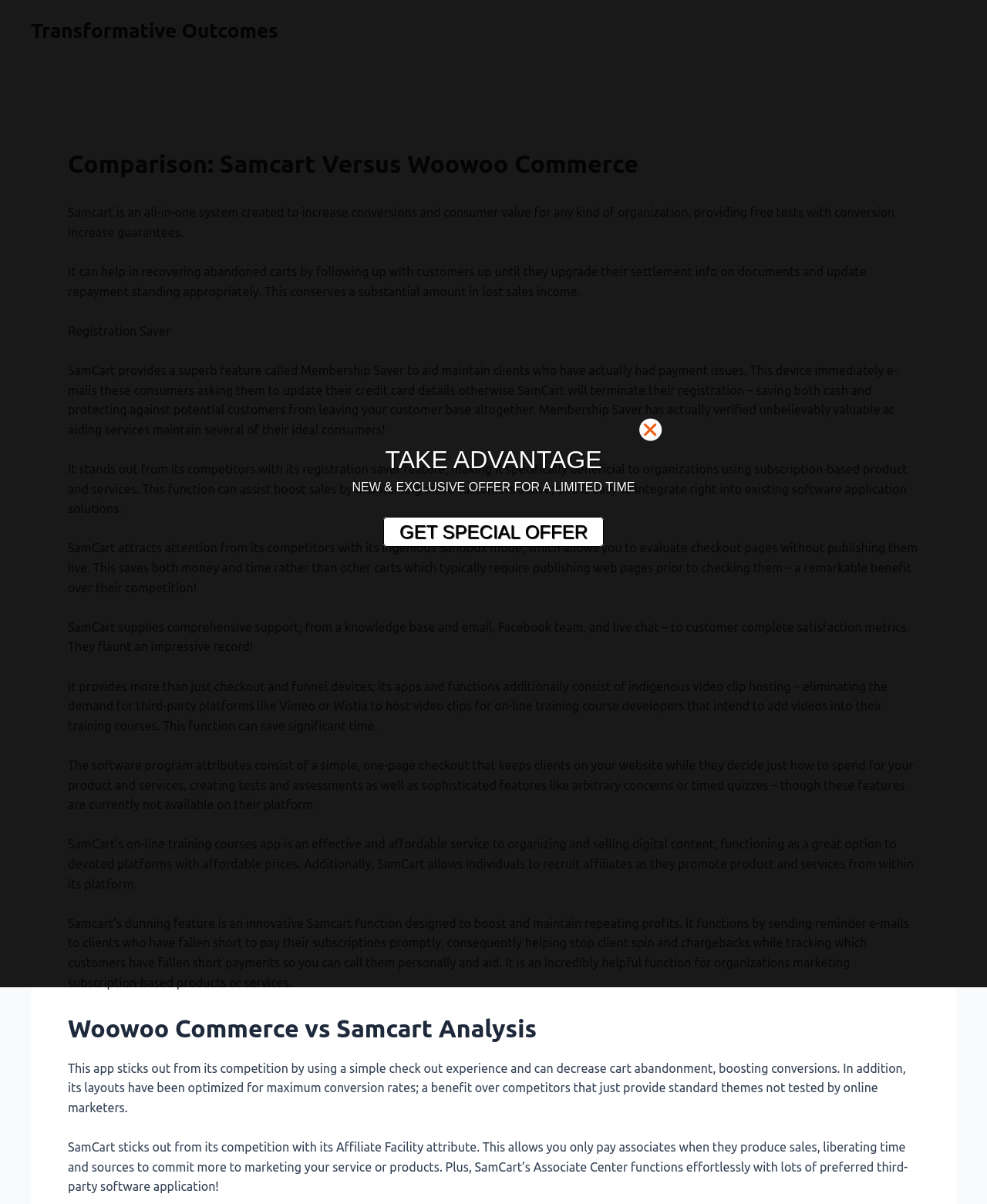Please provide a detailed answer to the question below by examining the image:
What is the benefit of Samcart's Sandbox mode?

The webpage states that Samcart's Sandbox mode allows users to test checkout pages without publishing them live, which saves both money and time compared to other carts that typically require publishing web pages before testing them.